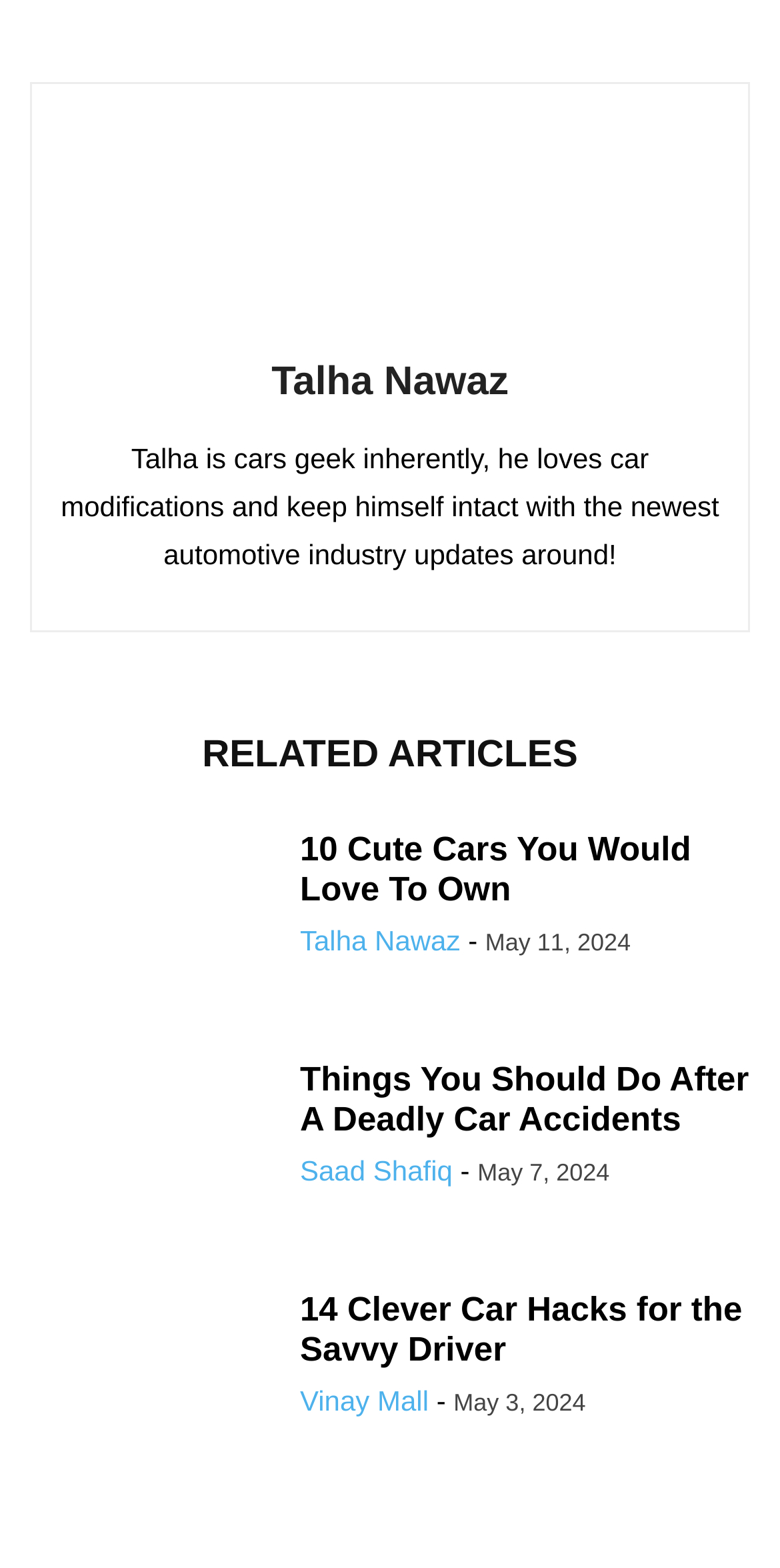Please mark the clickable region by giving the bounding box coordinates needed to complete this instruction: "check related article about fatal car accident".

[0.038, 0.677, 0.346, 0.791]